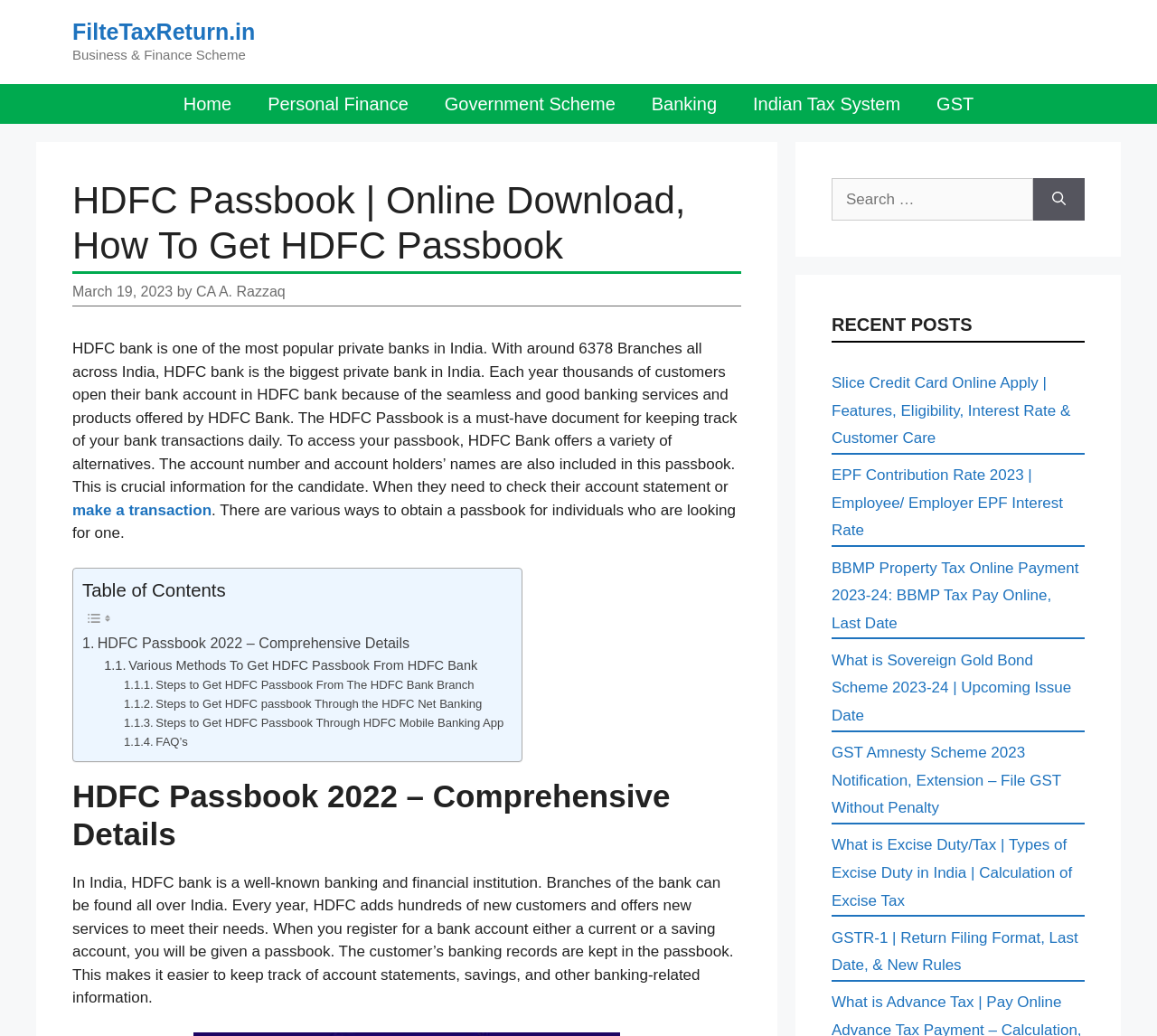Determine the primary headline of the webpage.

HDFC Passbook | Online Download, How To Get HDFC Passbook